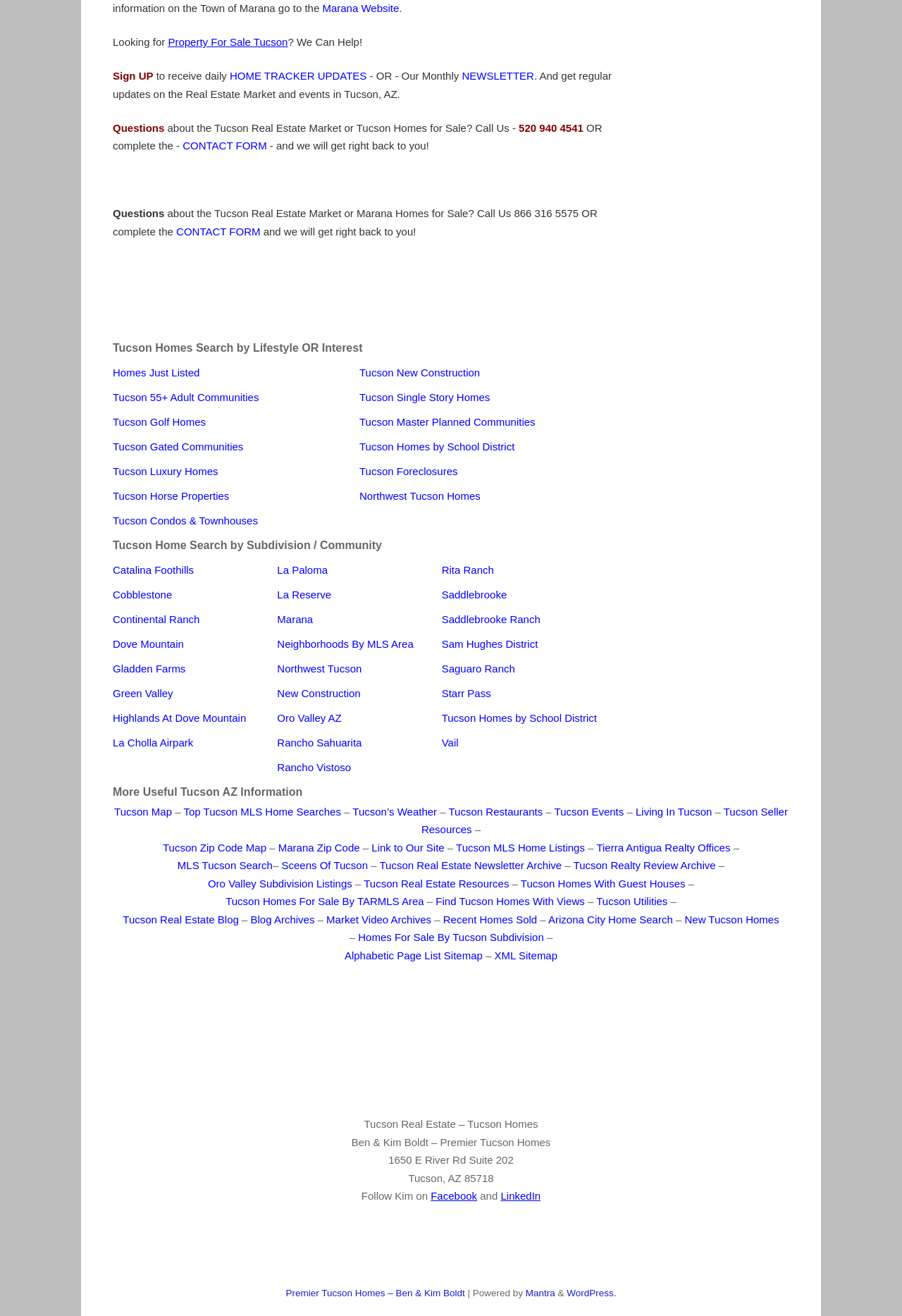Determine the bounding box coordinates for the element that should be clicked to follow this instruction: "Search for property for sale in Tucson". The coordinates should be given as four float numbers between 0 and 1, in the format [left, top, right, bottom].

[0.186, 0.027, 0.319, 0.037]